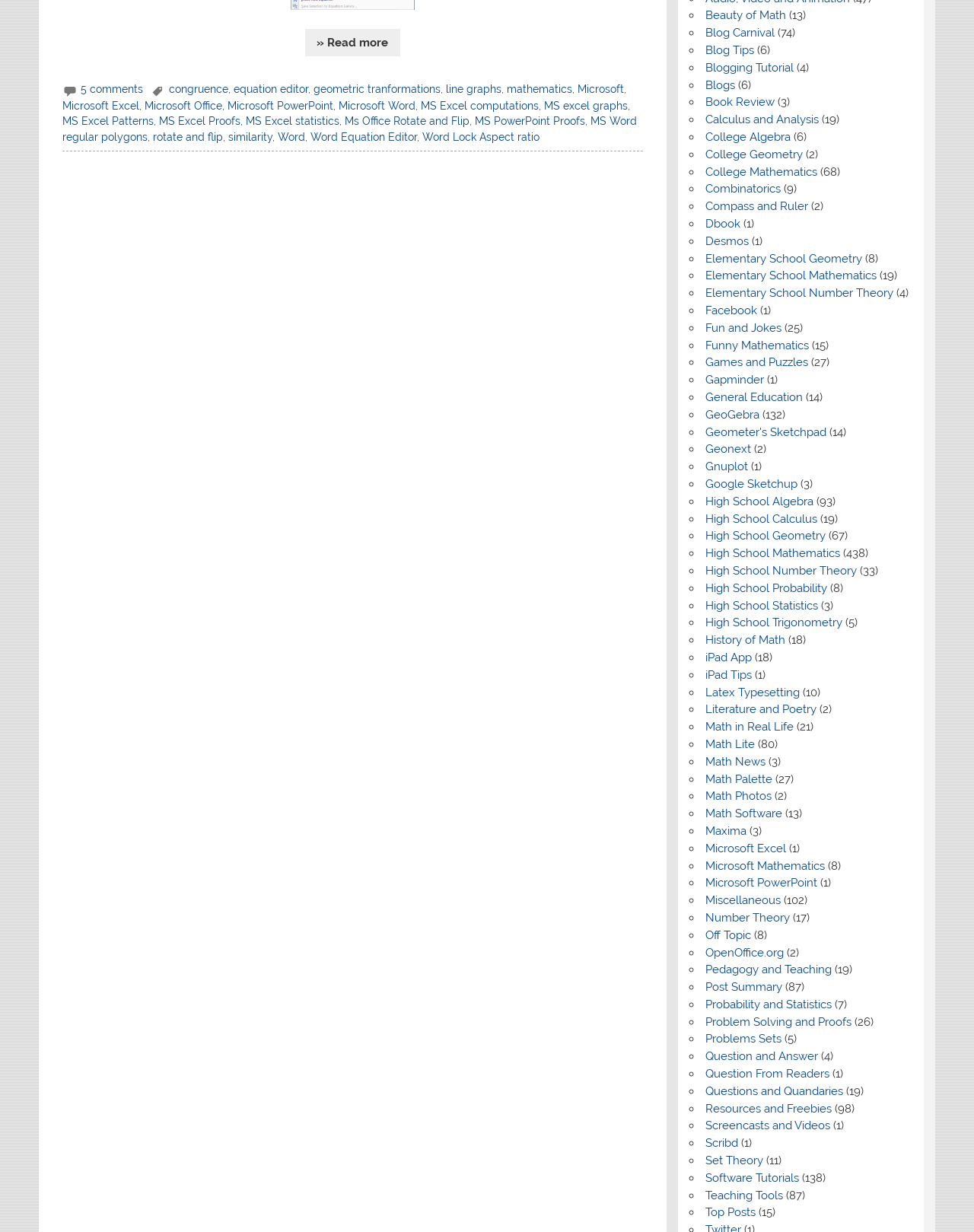Please specify the bounding box coordinates of the clickable region to carry out the following instruction: "Learn about 'Elementary School Geometry'". The coordinates should be four float numbers between 0 and 1, in the format [left, top, right, bottom].

[0.724, 0.204, 0.885, 0.215]